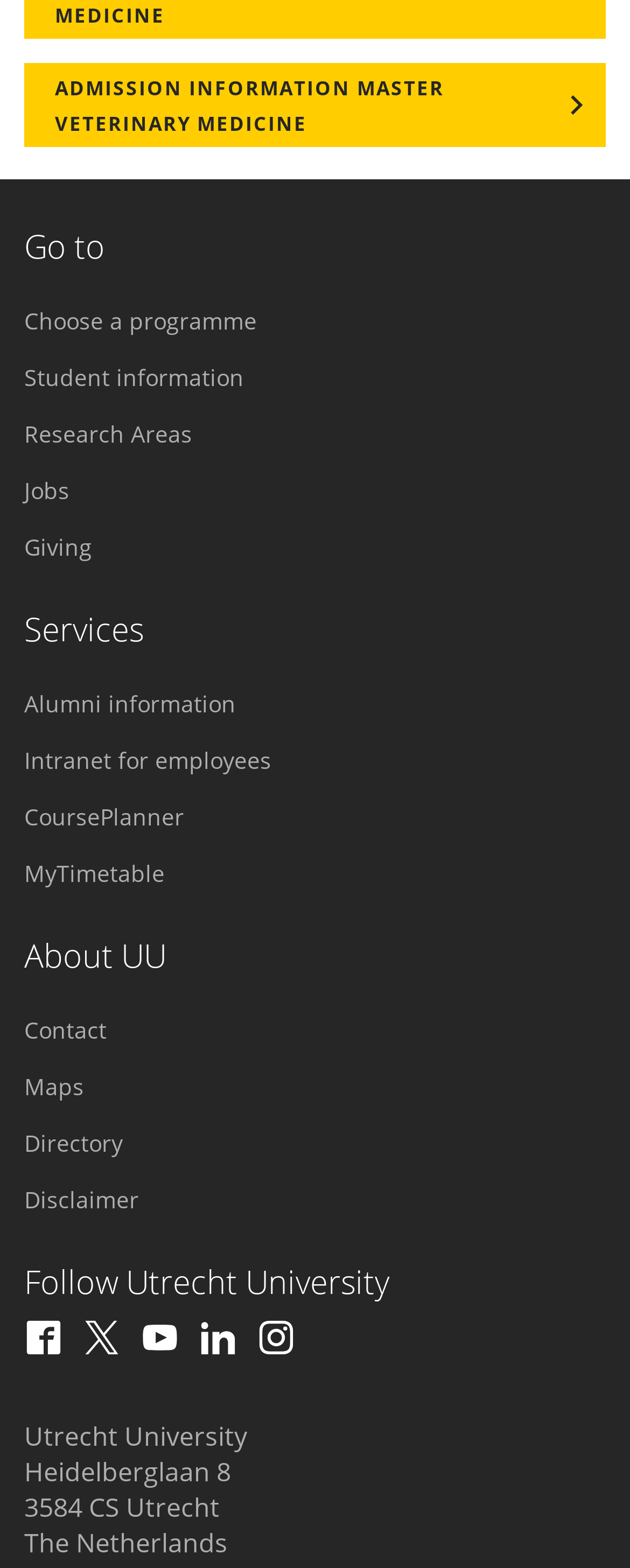What social media platforms does the university have?
Using the image, answer in one word or phrase.

Facebook, X, Youtube, LinkedIn, Instagram